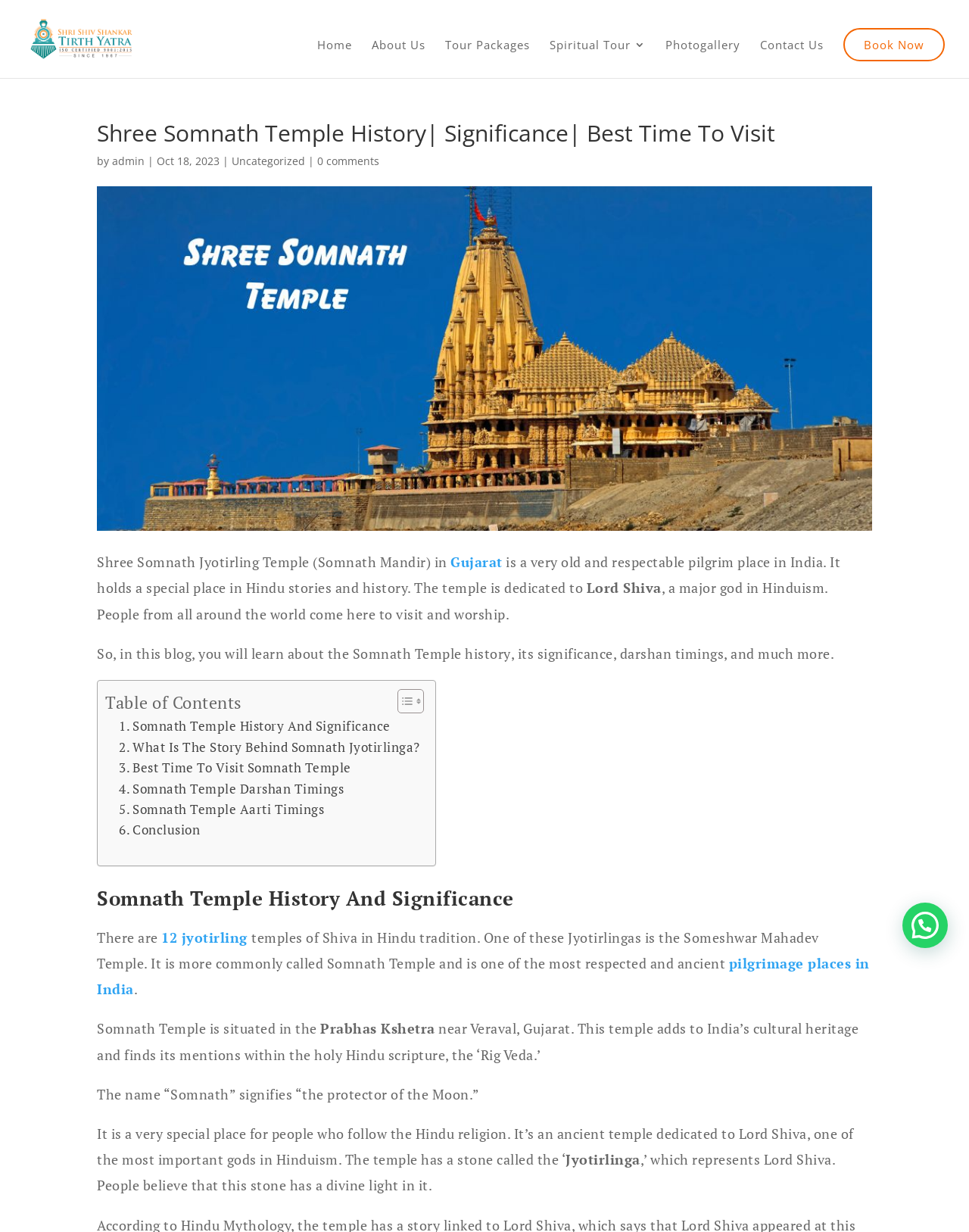Provide a single word or phrase answer to the question: 
What is the divine light represented in the Jyotirlinga stone?

Lord Shiva